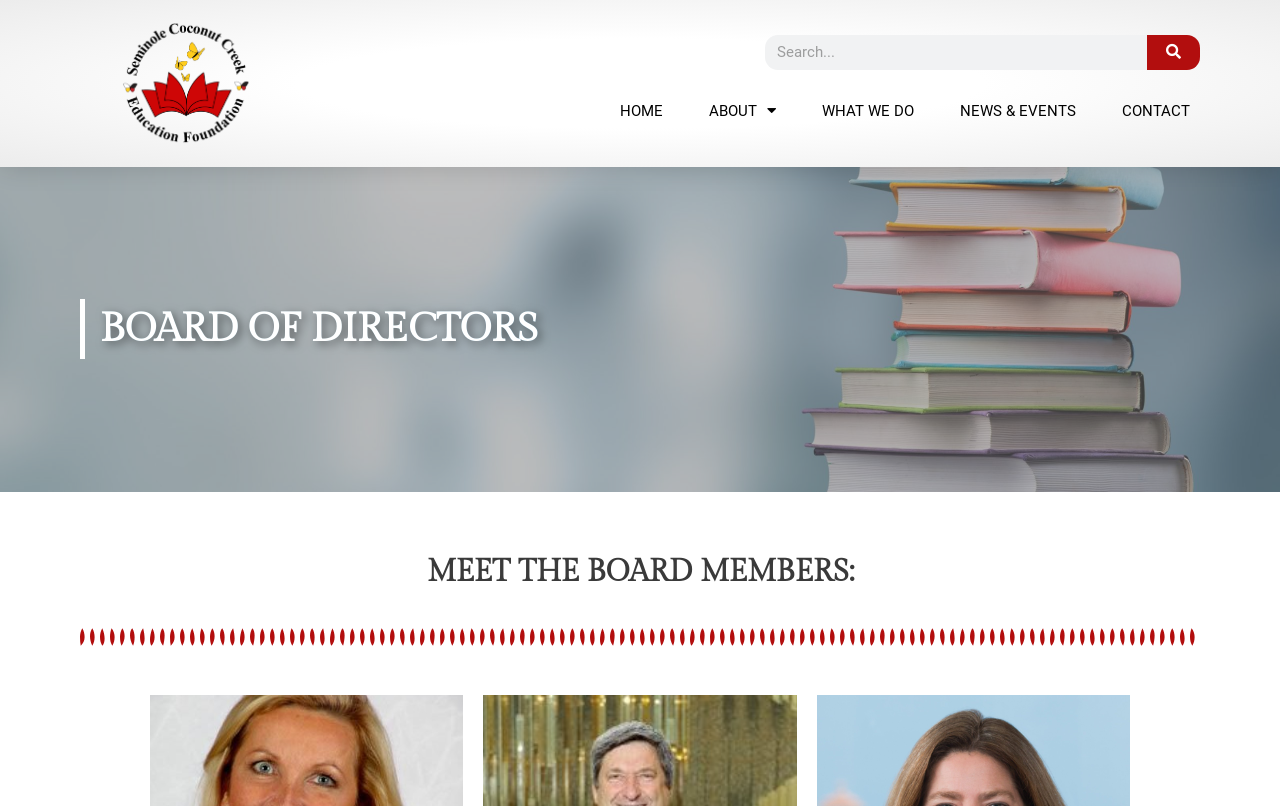Find the UI element described as: "About" and predict its bounding box coordinates. Ensure the coordinates are four float numbers between 0 and 1, [left, top, right, bottom].

[0.538, 0.099, 0.622, 0.176]